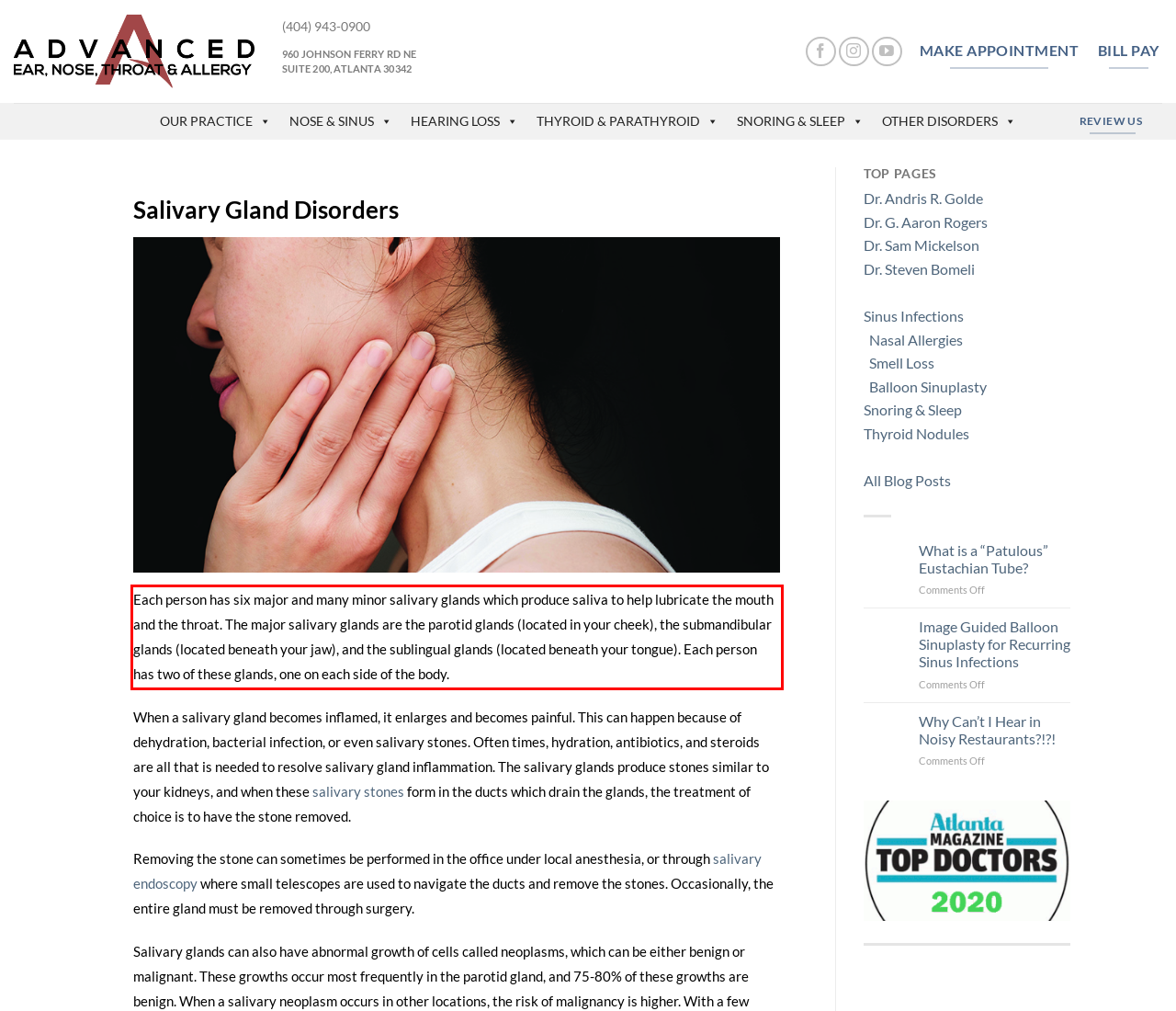From the screenshot of the webpage, locate the red bounding box and extract the text contained within that area.

Each person has six major and many minor salivary glands which produce saliva to help lubricate the mouth and the throat. The major salivary glands are the parotid glands (located in your cheek), the submandibular glands (located beneath your jaw), and the sublingual glands (located beneath your tongue). Each person has two of these glands, one on each side of the body.